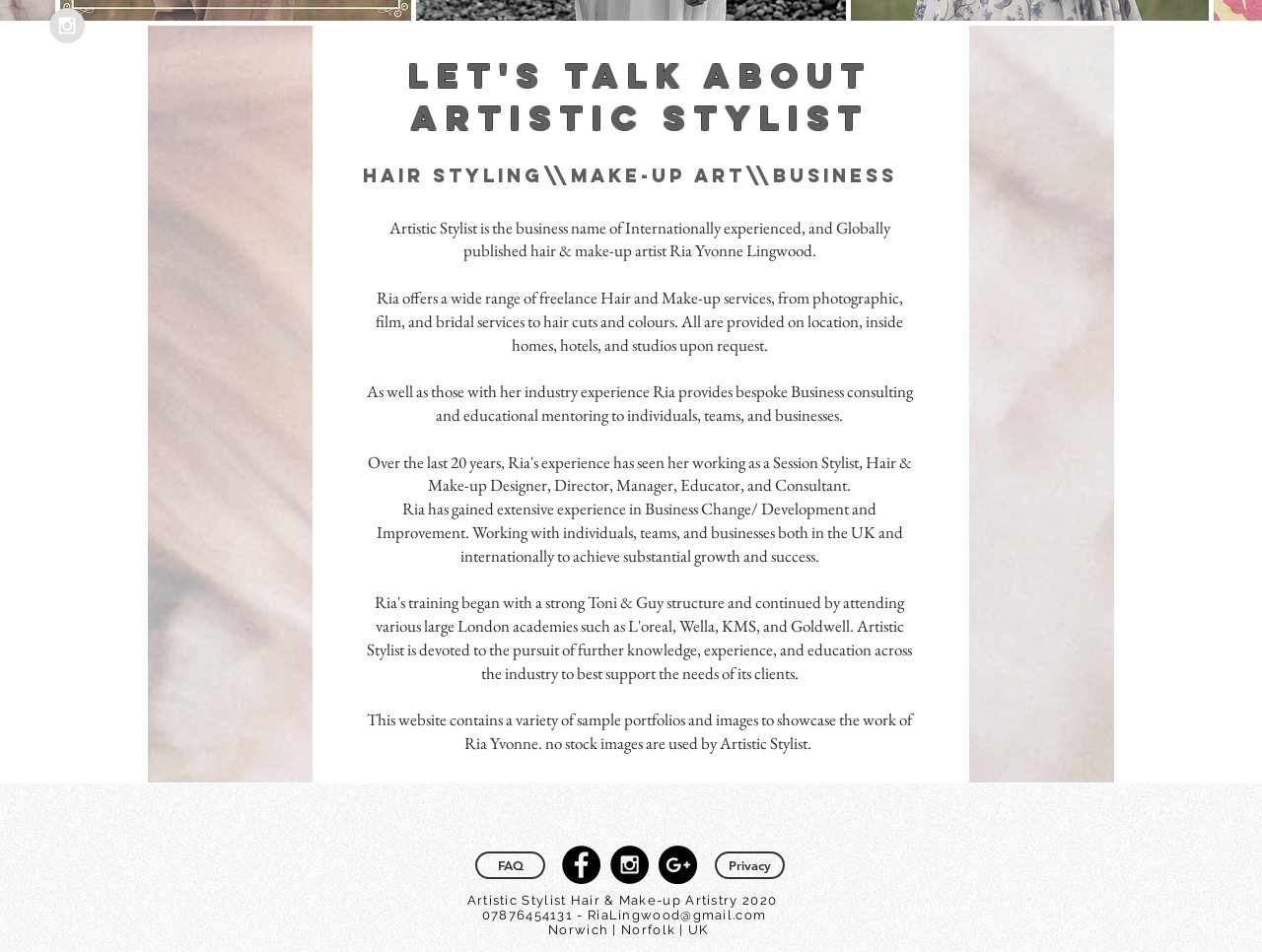Please determine the bounding box coordinates for the element with the description: "aria-label="Instagram - Black Circle"".

[0.484, 0.888, 0.514, 0.929]